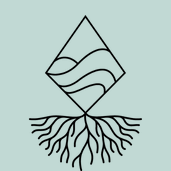What is the background color of the logo?
Give a thorough and detailed response to the question.

According to the caption, the logo is set against a soft pastel background, which enhances its serene and inviting aesthetic.